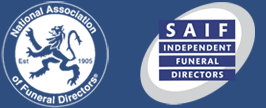Generate a detailed explanation of the scene depicted in the image.

The image features the logos of two prominent organizations in the funeral industry: the National Association of Funeral Directors (NAFD) and the National Society of Allied and Independent Funeral Directors (SAIF). On the left, the NAFD logo is depicted with a lion motif, symbolizing strength and compassion, and includes the text "National Association of Funeral Directors" along with the establishment year, 1905. This association is known for promoting high standards and supporting funeral directors across the UK. On the right, the SAIF logo is displayed in a bold, modern style, featuring the acronym "SAIF" prominently against a blue background, signifying its role in representing independent funeral directors and advocating for their interests. Together, these logos highlight the commitment to professionalism and quality within the funeral services sector.